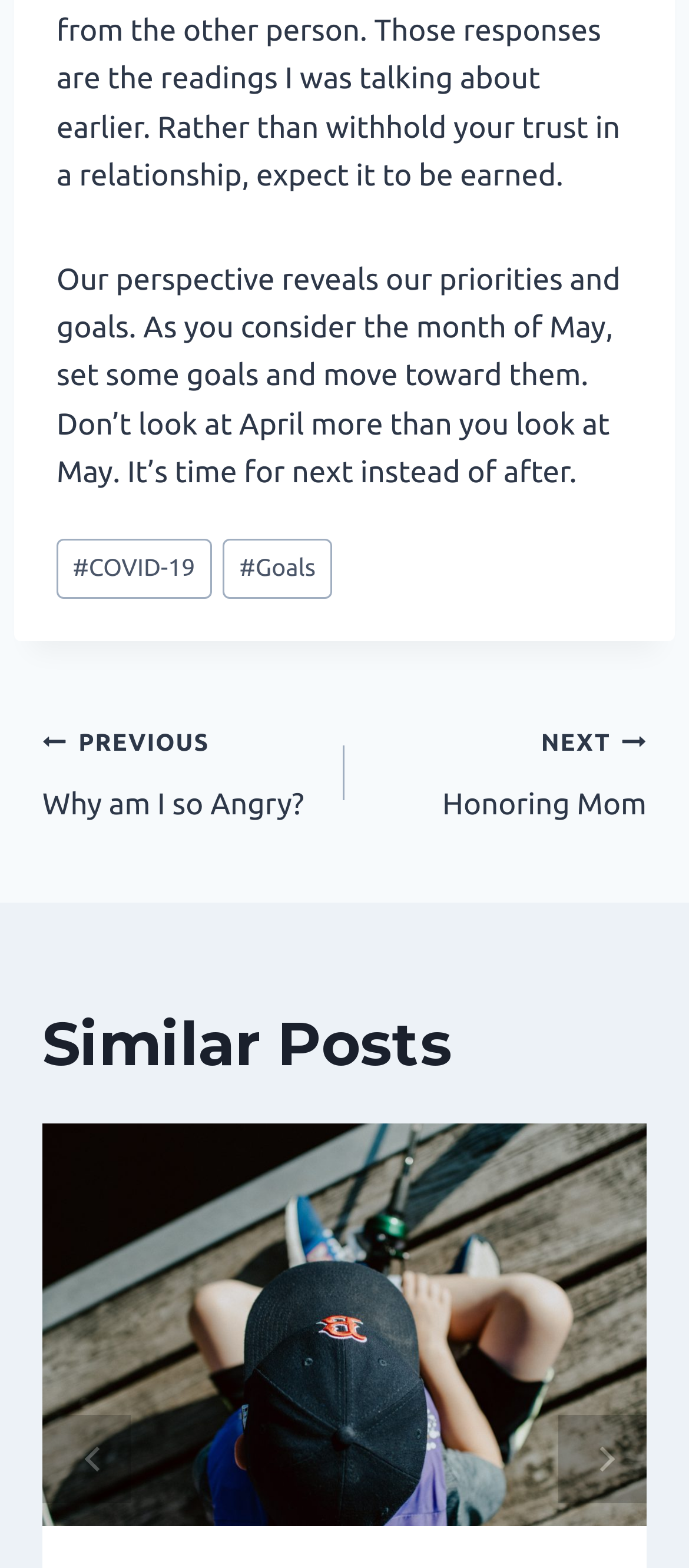Identify the bounding box coordinates for the UI element described by the following text: "Next". Provide the coordinates as four float numbers between 0 and 1, in the format [left, top, right, bottom].

[0.81, 0.902, 0.938, 0.958]